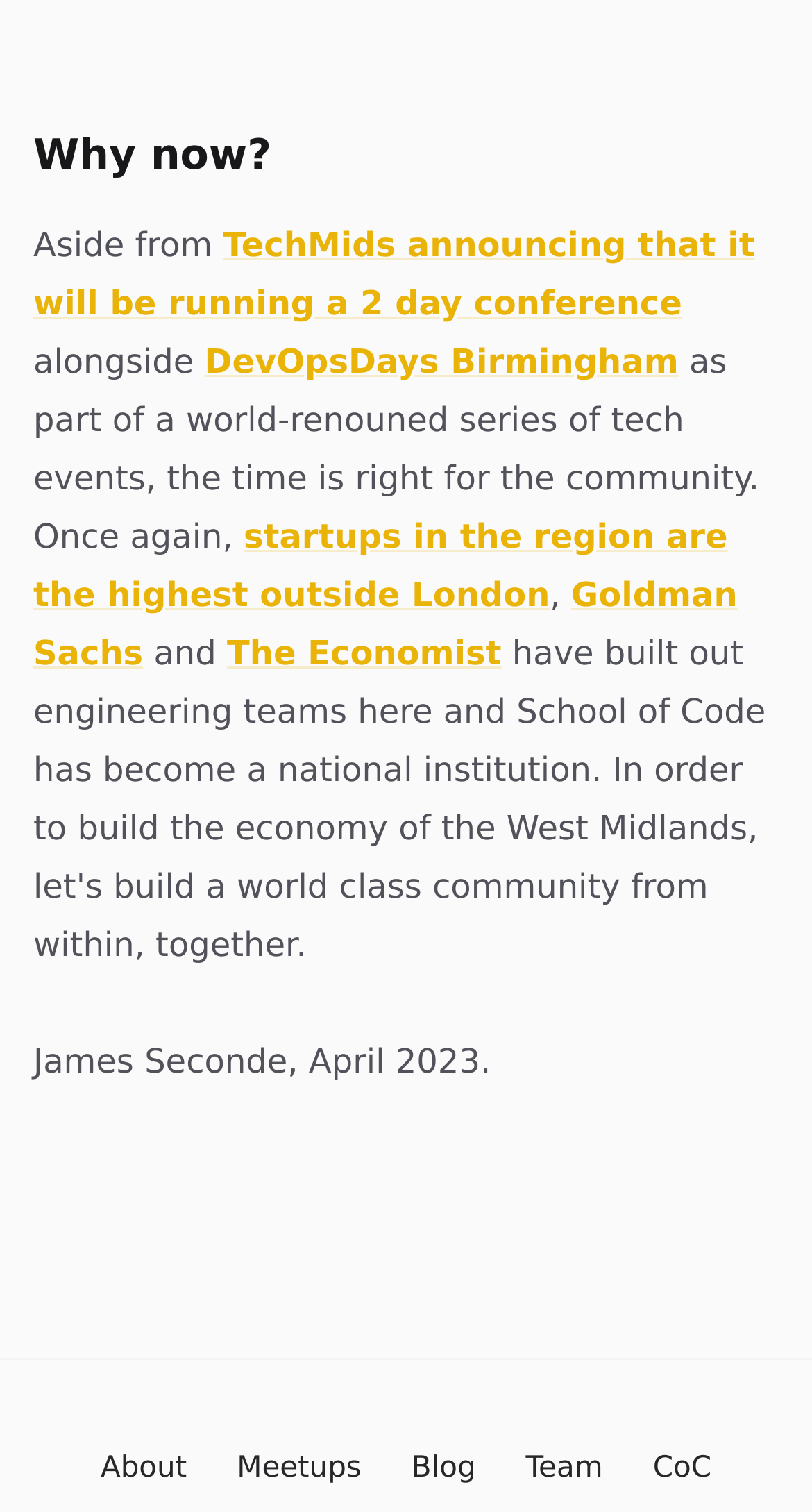Find the bounding box coordinates of the element I should click to carry out the following instruction: "Check the 'Blog'".

[0.507, 0.955, 0.586, 0.988]